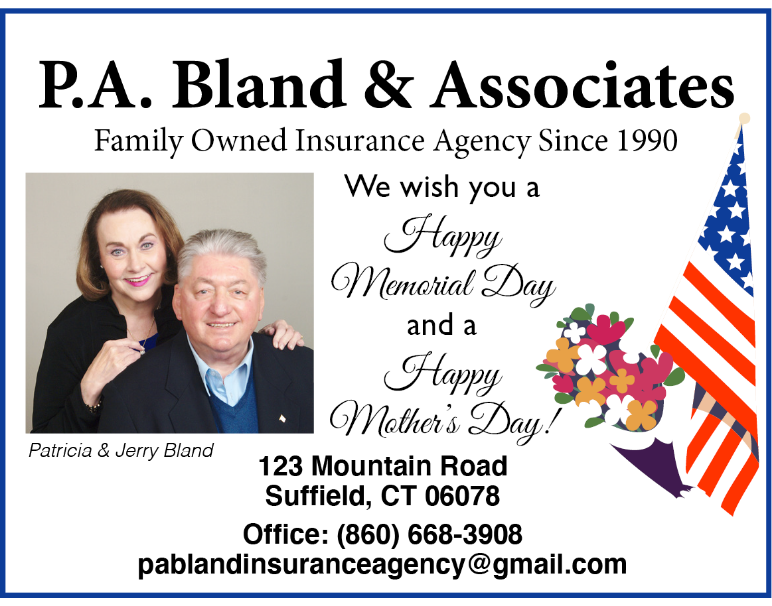Capture every detail in the image and describe it fully.

The image showcases a promotional advertisement for P.A. Bland & Associates, a family-owned insurance agency that has been serving the community since 1990. The advertisement features a heartfelt message wishing viewers a "Happy Memorial Day" and a "Happy Mother’s Day." On the left side, Patricia and Jerry Bland are depicted, smiling and looking professional, symbolizing the approachable nature of their business. The background includes patriotic elements, such as an American flag, alongside colorful flowers, adding a celebratory touch. Essential contact details are provided, including their office address at 123 Mountain Road, Suffield, CT 06078, phone number (860) 668-3908, and email address pablandinsuranceagency@gmail.com. This advertisement effectively conveys the agency's commitment to community service and personal connection during important holidays.